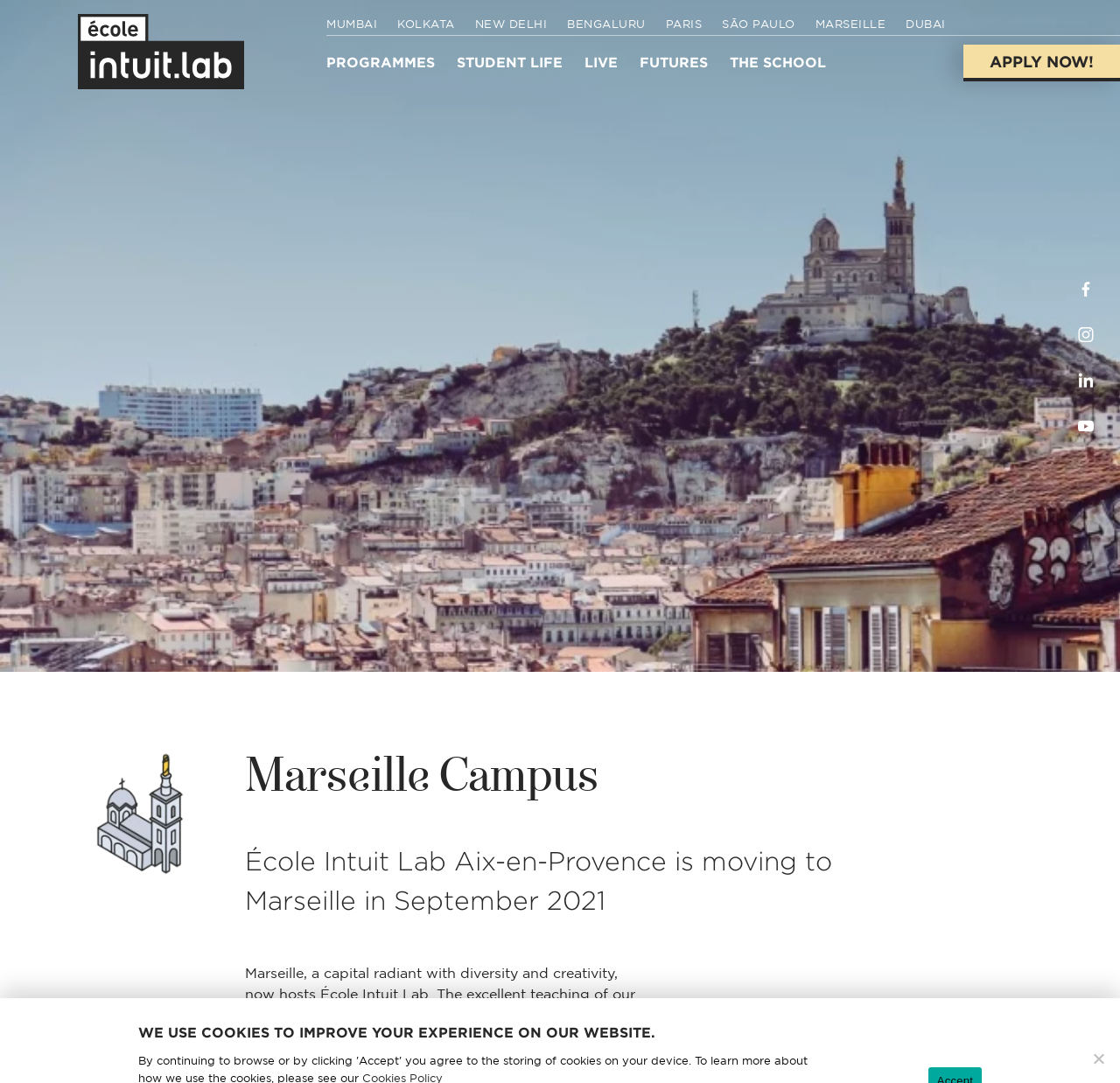What is the purpose of the 'APPLY NOW!' link?
Relying on the image, give a concise answer in one word or a brief phrase.

To apply to the school